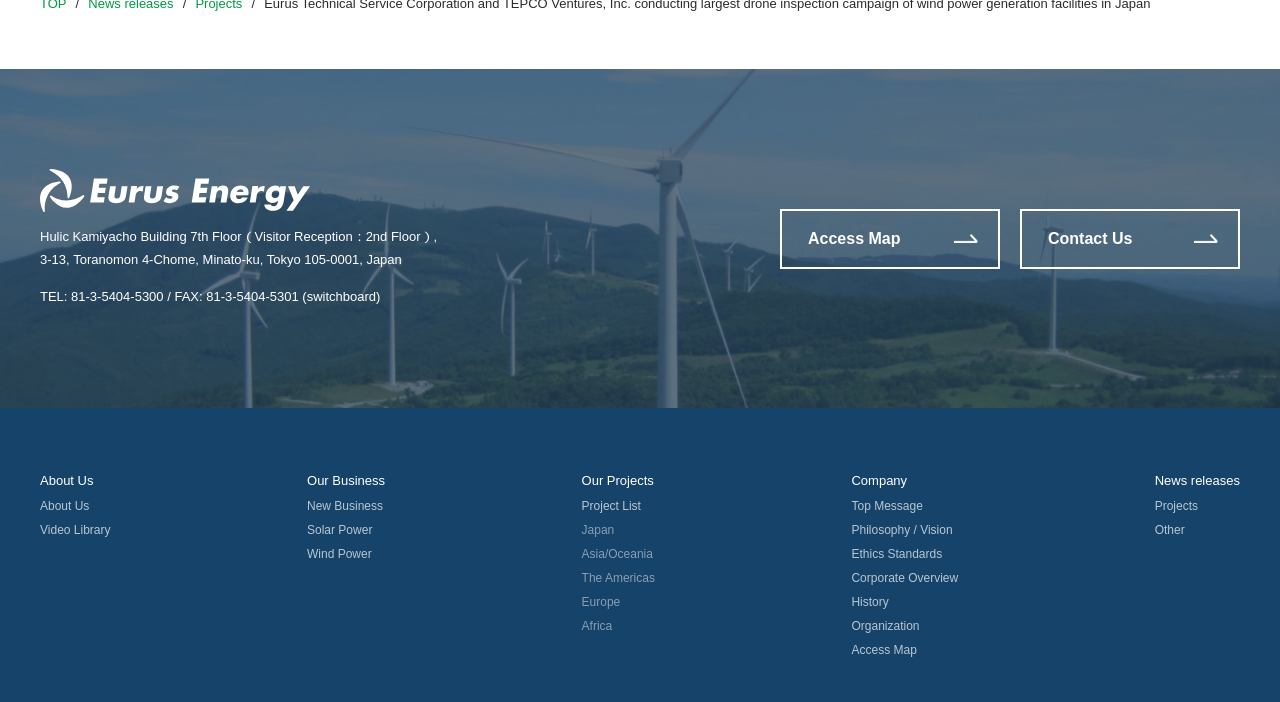What is the phone number of the switchboard?
Based on the image, give a one-word or short phrase answer.

81-3-5404-5300